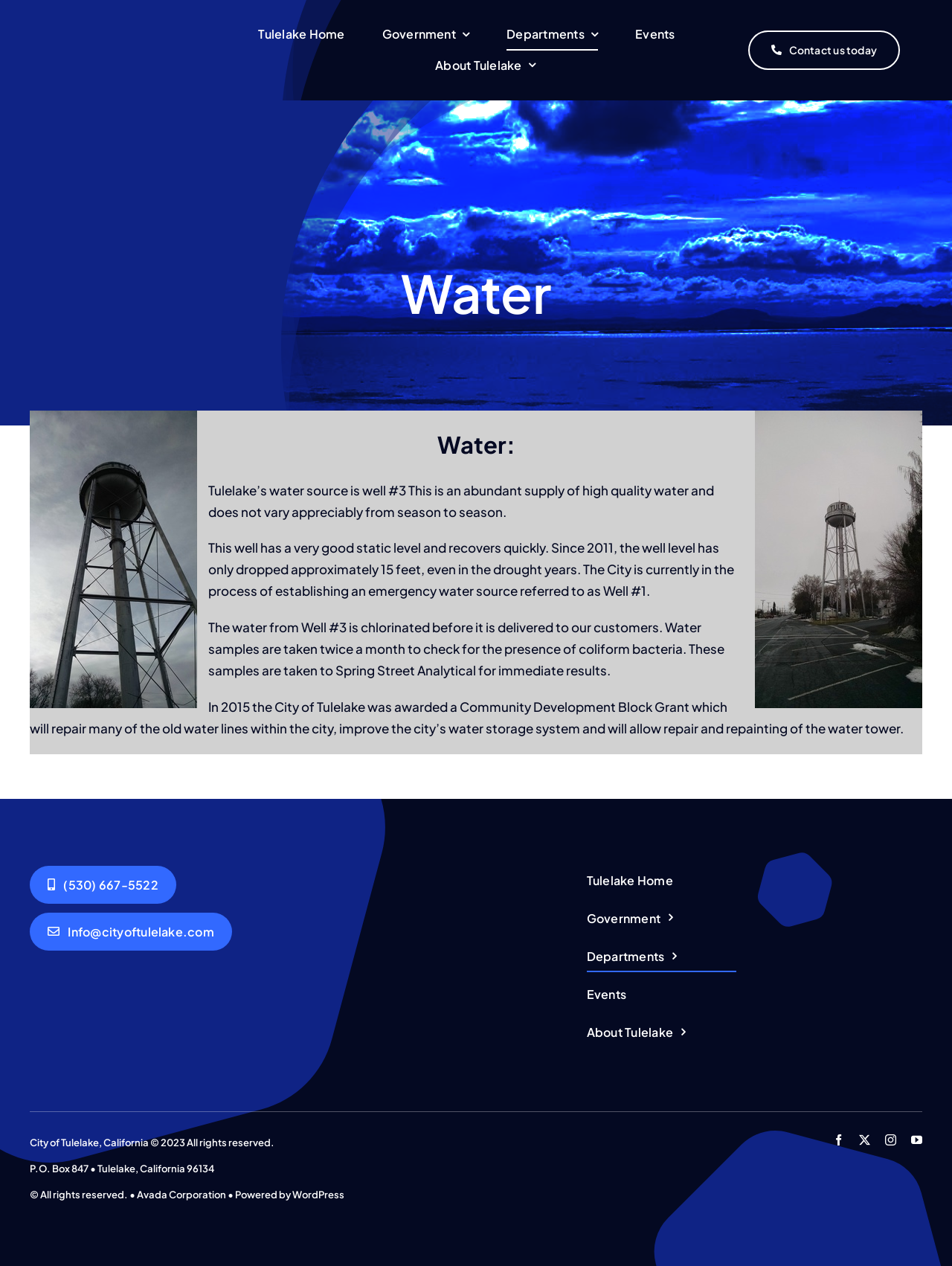What is the city's current project to improve the water system?
Give a comprehensive and detailed explanation for the question.

According to the webpage, the City of Tulelake was awarded a Community Development Block Grant in 2015, which will be used to repair many of the old water lines within the city, improve the city's water storage system, and allow for the repair and repainting of the water tower.